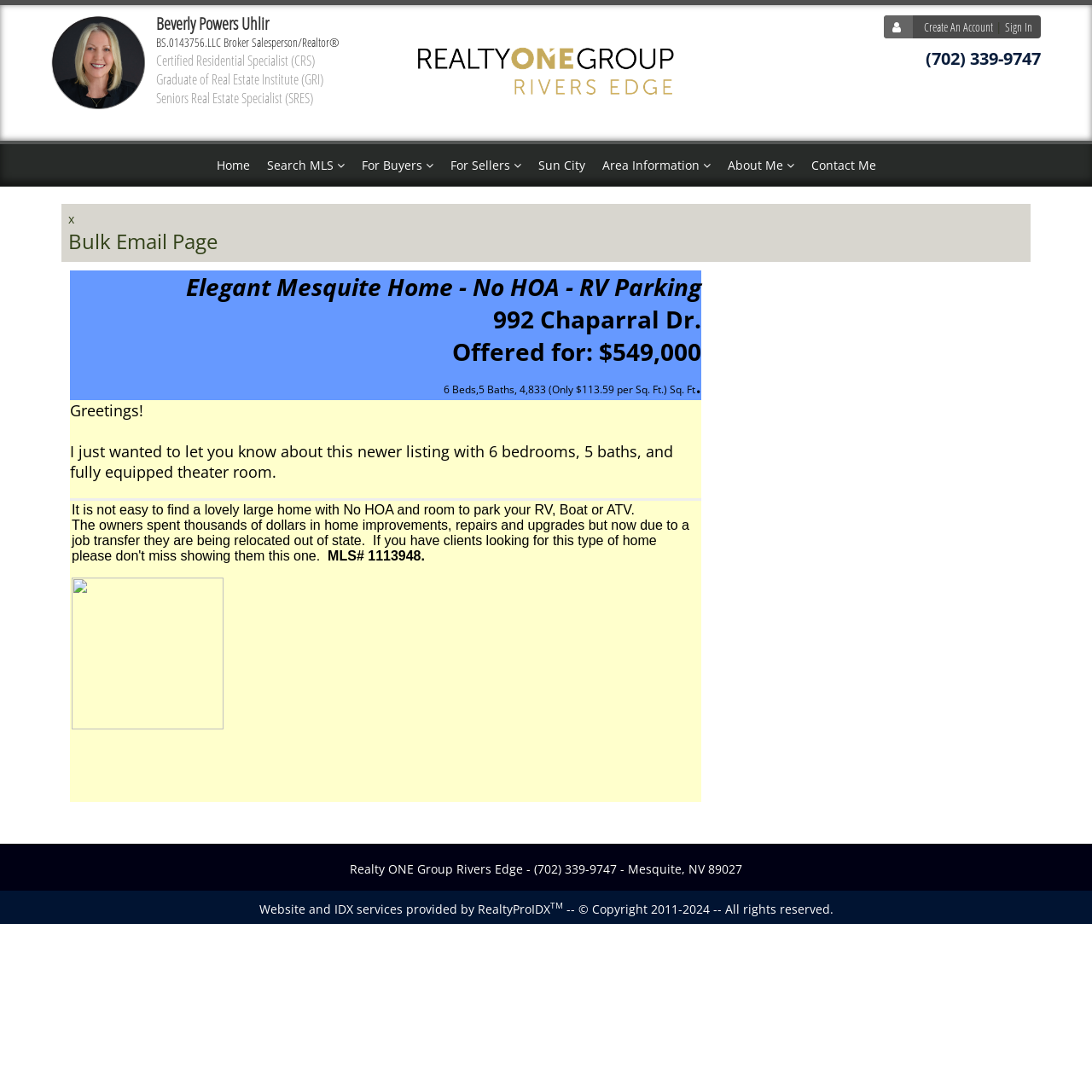Deliver a detailed narrative of the webpage's visual and textual elements.

The webpage is a bulk email page for a real estate agent, Beverly Powers Uhlir. At the top, there is a section with the agent's name, title, and certifications. Below this, there is a large image taking up most of the width of the page. 

On the top right, there are links to create an account, sign in, and a phone number. Below this, there is a navigation menu with links to various pages, including Home, Search MLS, For Buyers, For Sellers, Sun City, Area Information, About Me, and Contact Me.

The main content of the page is a table with two rows. The first row contains a description of a property listing, including the address, price, and features. The second row contains a message from the agent about the listing, including details about the property and its features.

At the bottom of the page, there is a footer section with the agent's company information, including the company name, phone number, and address. There is also a copyright notice and a trademark symbol.